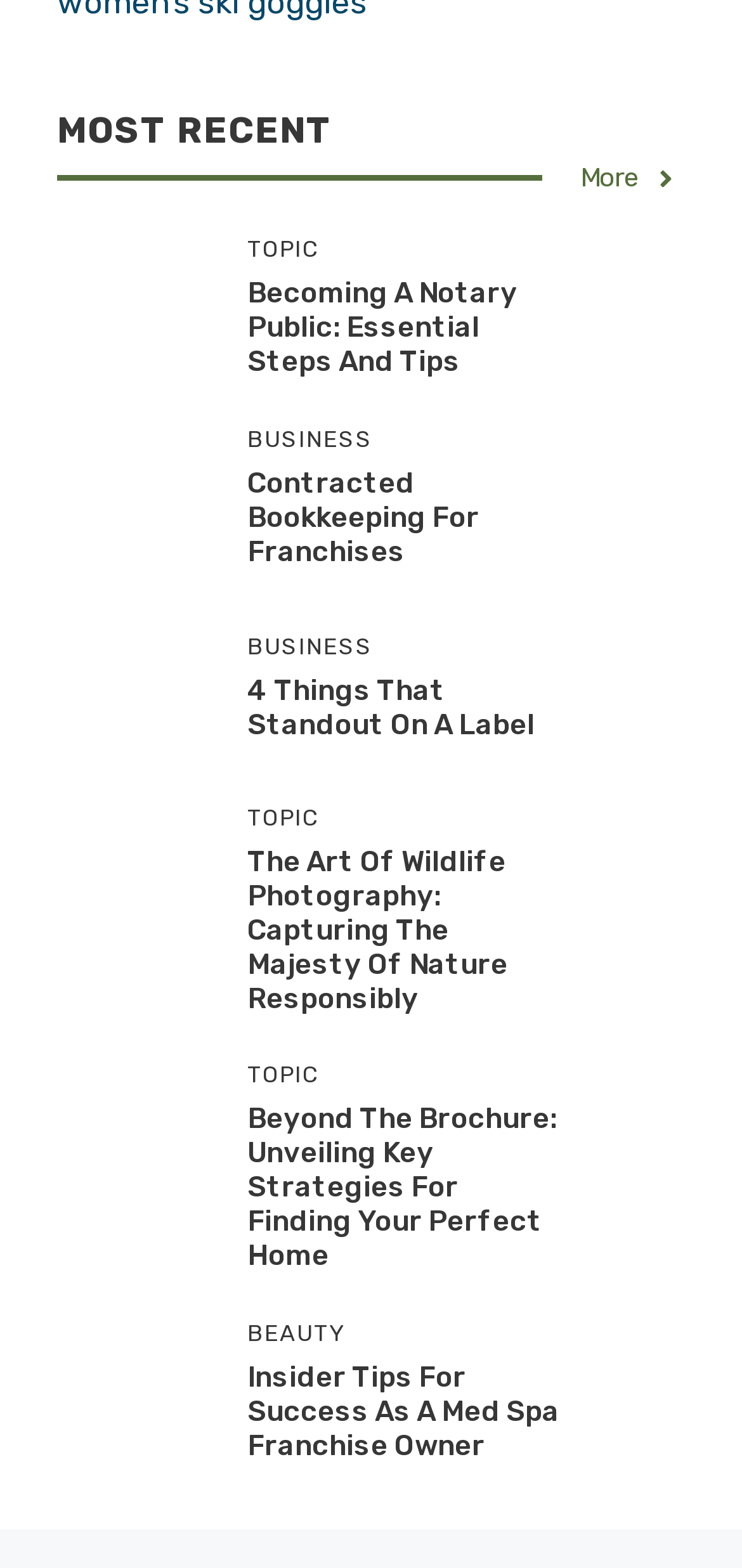Reply to the question with a brief word or phrase: How many articles are listed on the page?

6